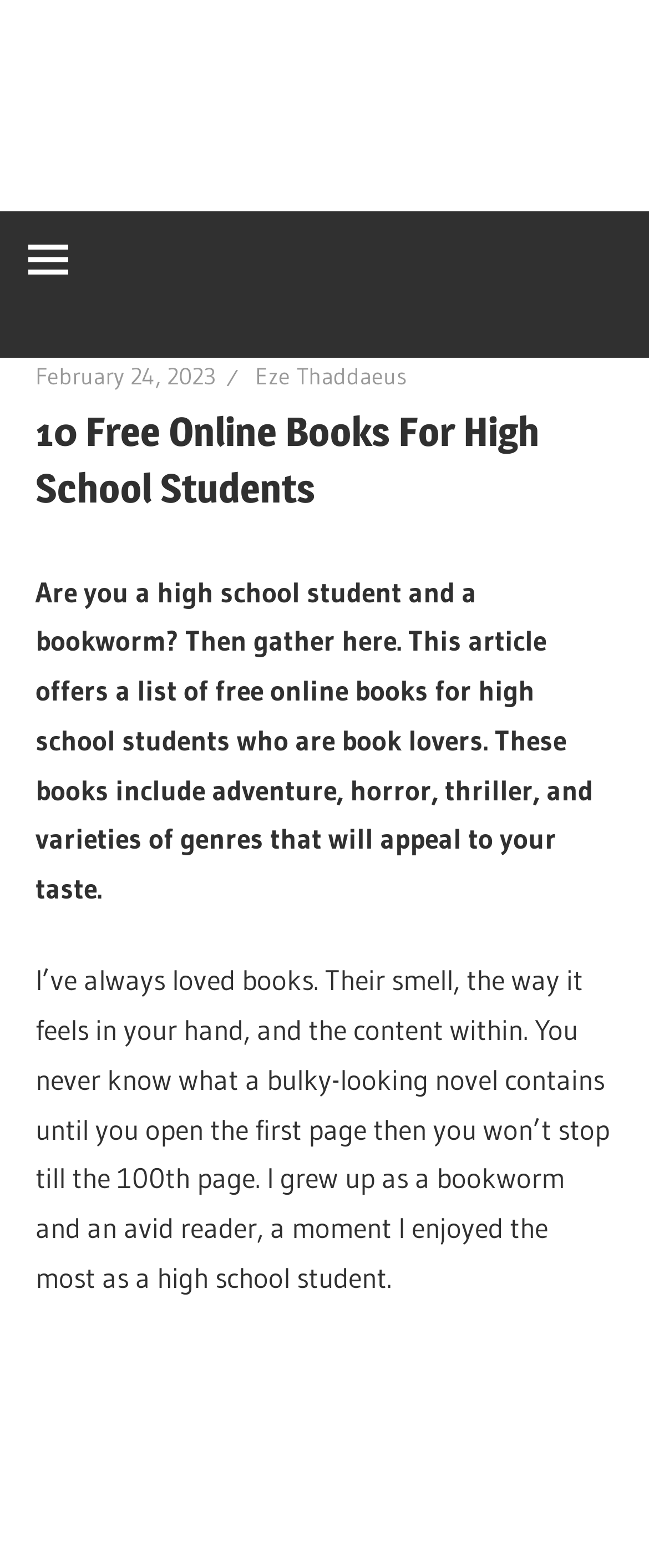Provide the bounding box coordinates of the HTML element described as: "February 24, 2023". The bounding box coordinates should be four float numbers between 0 and 1, i.e., [left, top, right, bottom].

[0.054, 0.23, 0.331, 0.249]